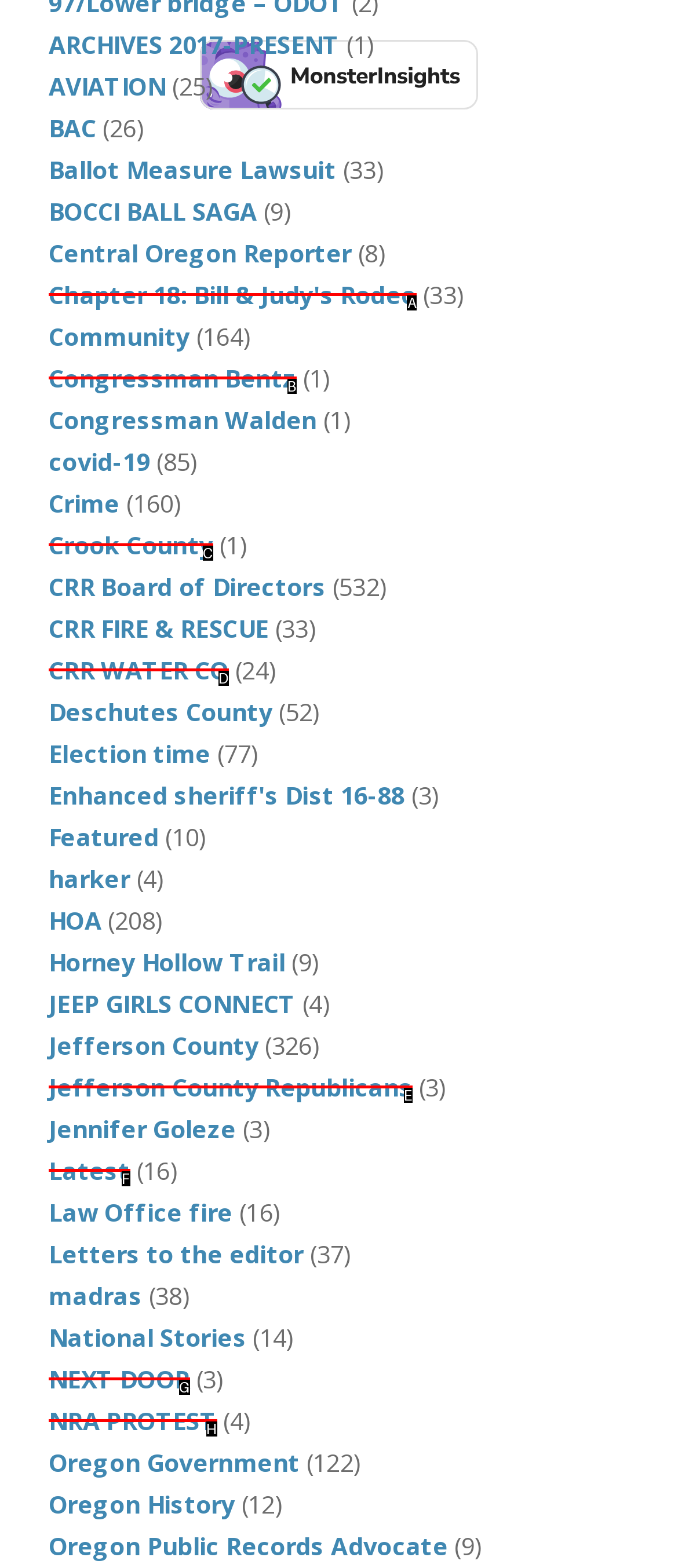Assess the description: CBD Oil and select the option that matches. Provide the letter of the chosen option directly from the given choices.

None